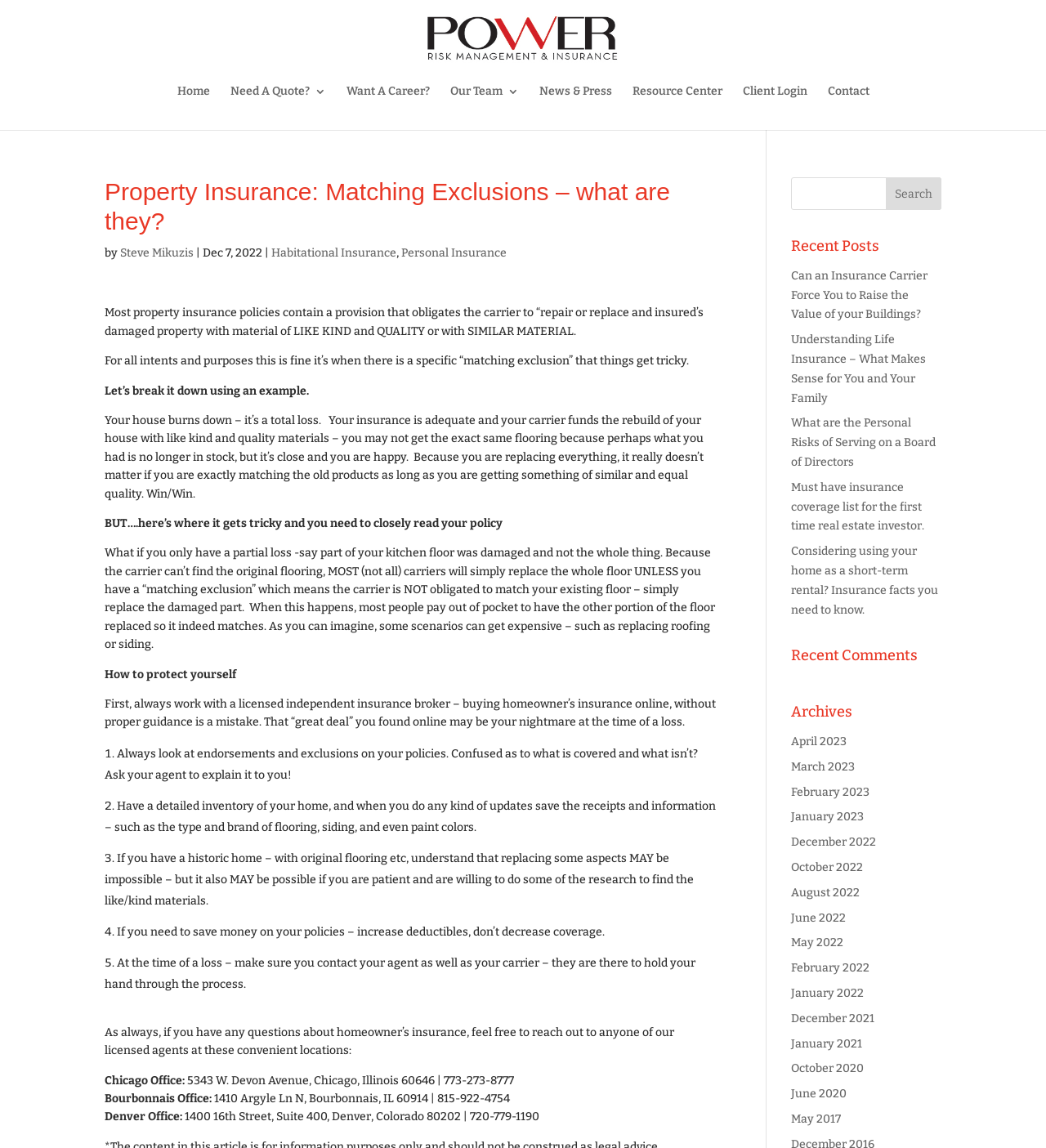What is the topic of the article?
Please provide a detailed and thorough answer to the question.

The topic of the article can be inferred from the heading 'Property Insurance: Matching Exclusions – what are they?' and the content of the article, which discusses the concept of matching exclusions in property insurance.